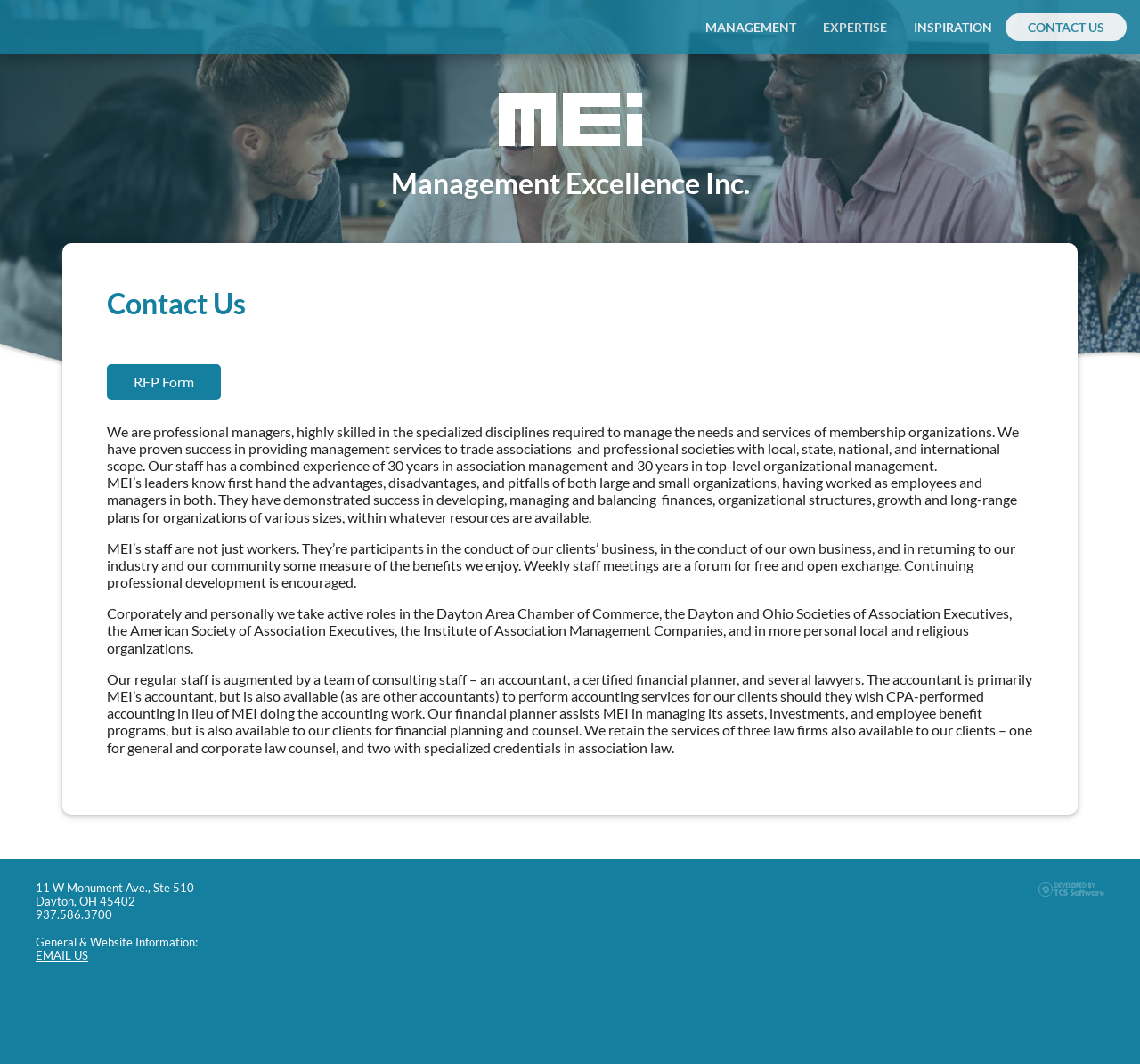Analyze and describe the webpage in a detailed narrative.

The webpage is about Management Excellence Inc. (MEI), a company that provides management services to trade associations and professional societies. At the top of the page, there are four links: "MANAGEMENT", "EXPERTISE", "INSPIRATION", and "CONTACT US", which are likely navigation links to different sections of the website. Below these links, there is a logo of MEI, which is an image accompanied by a link to the company's name.

The main content of the page is divided into two sections. The first section has a heading "Management Excellence Inc." and provides a brief overview of the company's services and expertise. The second section has a heading "Contact Us" and displays the company's contact information, including address, phone number, and email.

In the first section, there are four paragraphs of text that describe MEI's services, staff, and community involvement. The text explains that MEI's staff has a combined experience of 30 years in association management and 30 years in top-level organizational management. It also mentions that the company's leaders have worked in both large and small organizations and have demonstrated success in developing and managing finances, organizational structures, and growth plans.

In the second section, the contact information is displayed in a concise manner. The address is "11 W Monument Ave., Ste 510, Dayton, OH 45402", and the phone number is "937.586.3700". There is also a link to "EMAIL US" and a link to the company's website developer, TCS Software, which is accompanied by a small image.

Overall, the webpage provides a brief introduction to MEI and its services, as well as contact information for those who want to get in touch with the company.